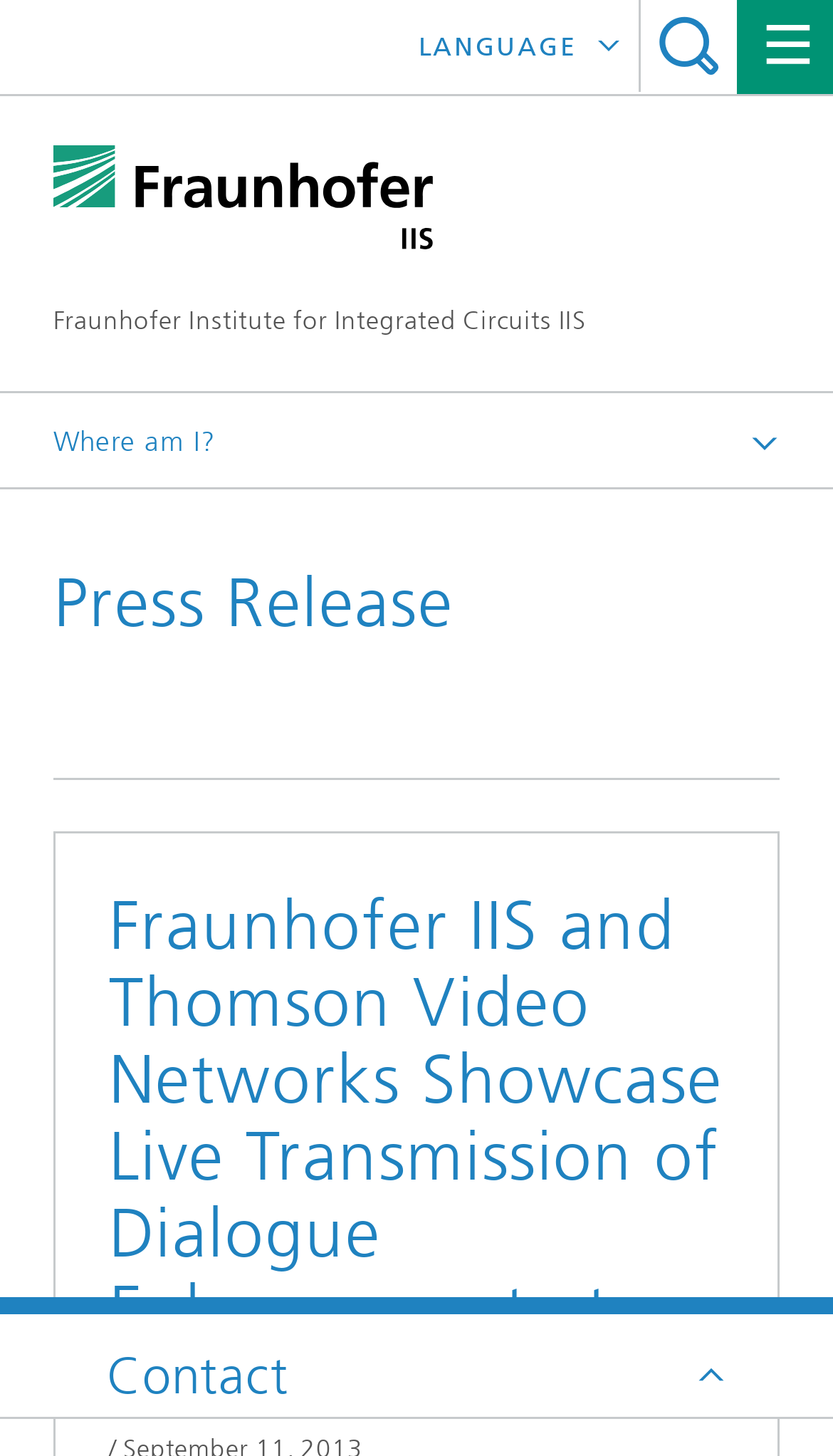Please identify the bounding box coordinates of the area that needs to be clicked to follow this instruction: "visit Fraunhofer Institute for Integrated Circuits IIS".

[0.064, 0.21, 0.704, 0.23]